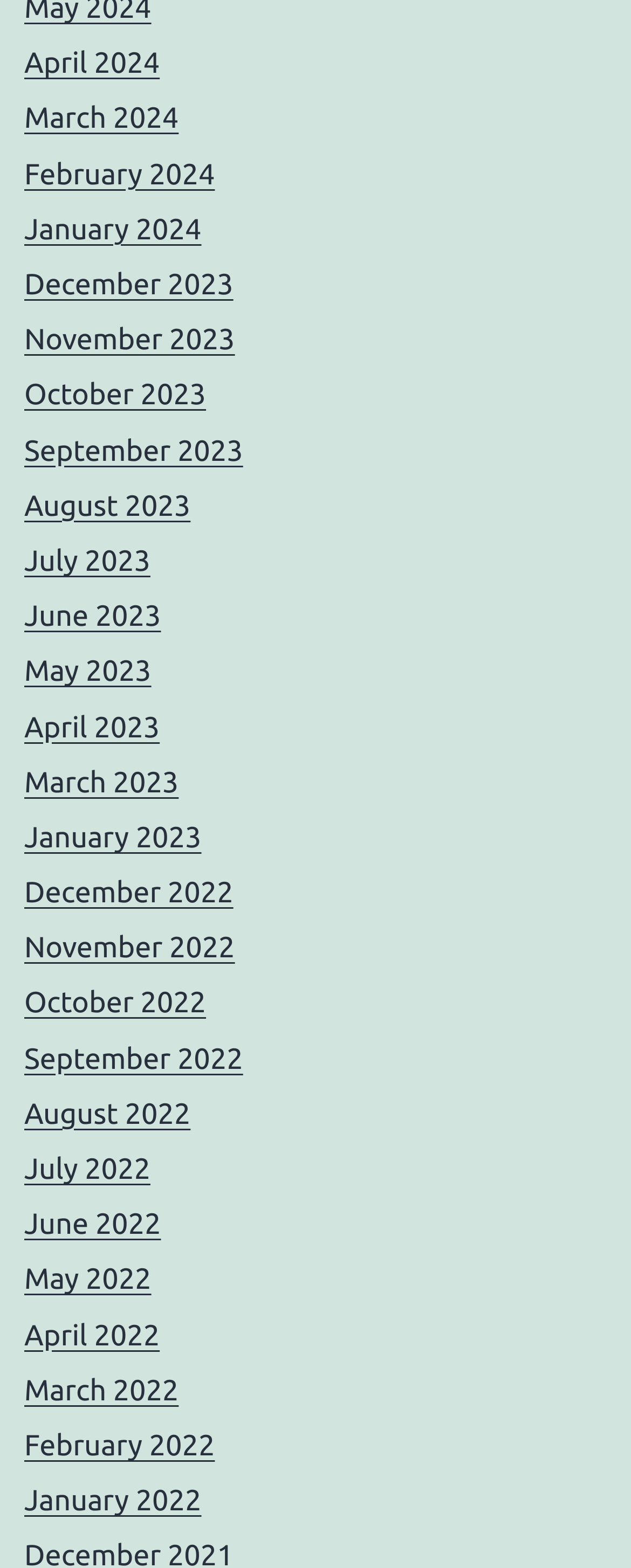Determine the bounding box coordinates of the region that needs to be clicked to achieve the task: "view April 2024".

[0.038, 0.03, 0.253, 0.051]